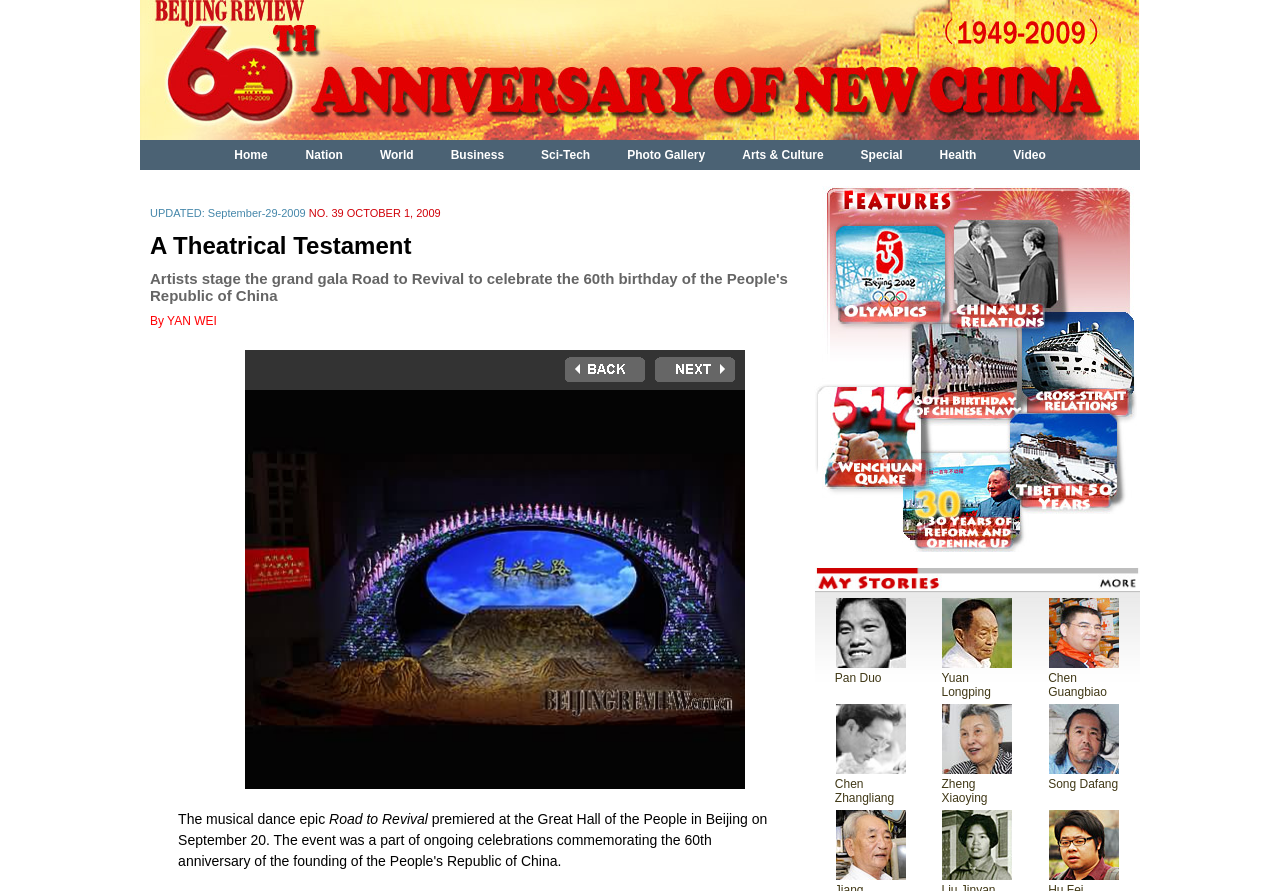Locate the bounding box of the UI element described in the following text: "Arts & Culture".

[0.58, 0.166, 0.643, 0.182]